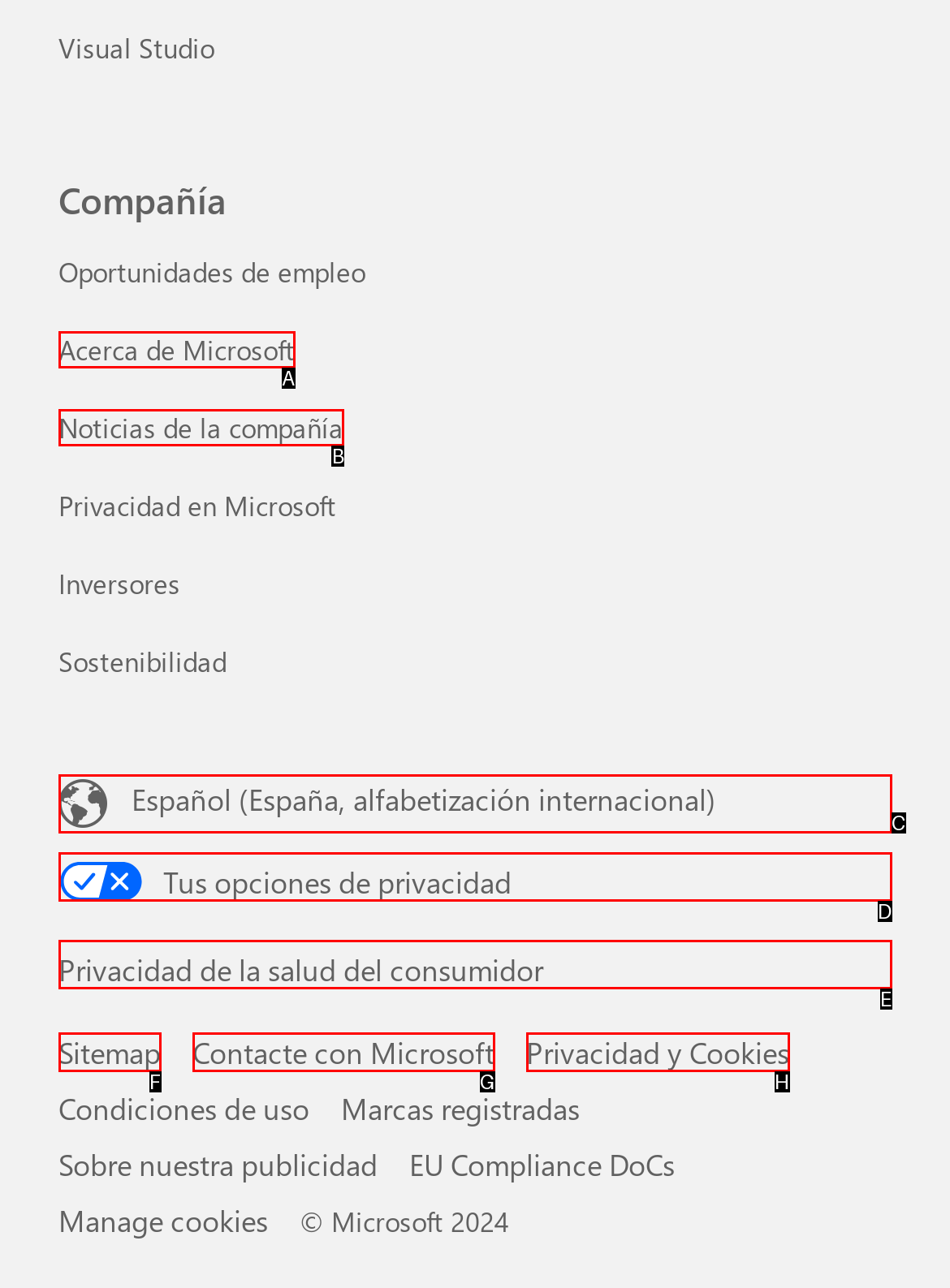What option should you select to complete this task: Learn about company news? Indicate your answer by providing the letter only.

B